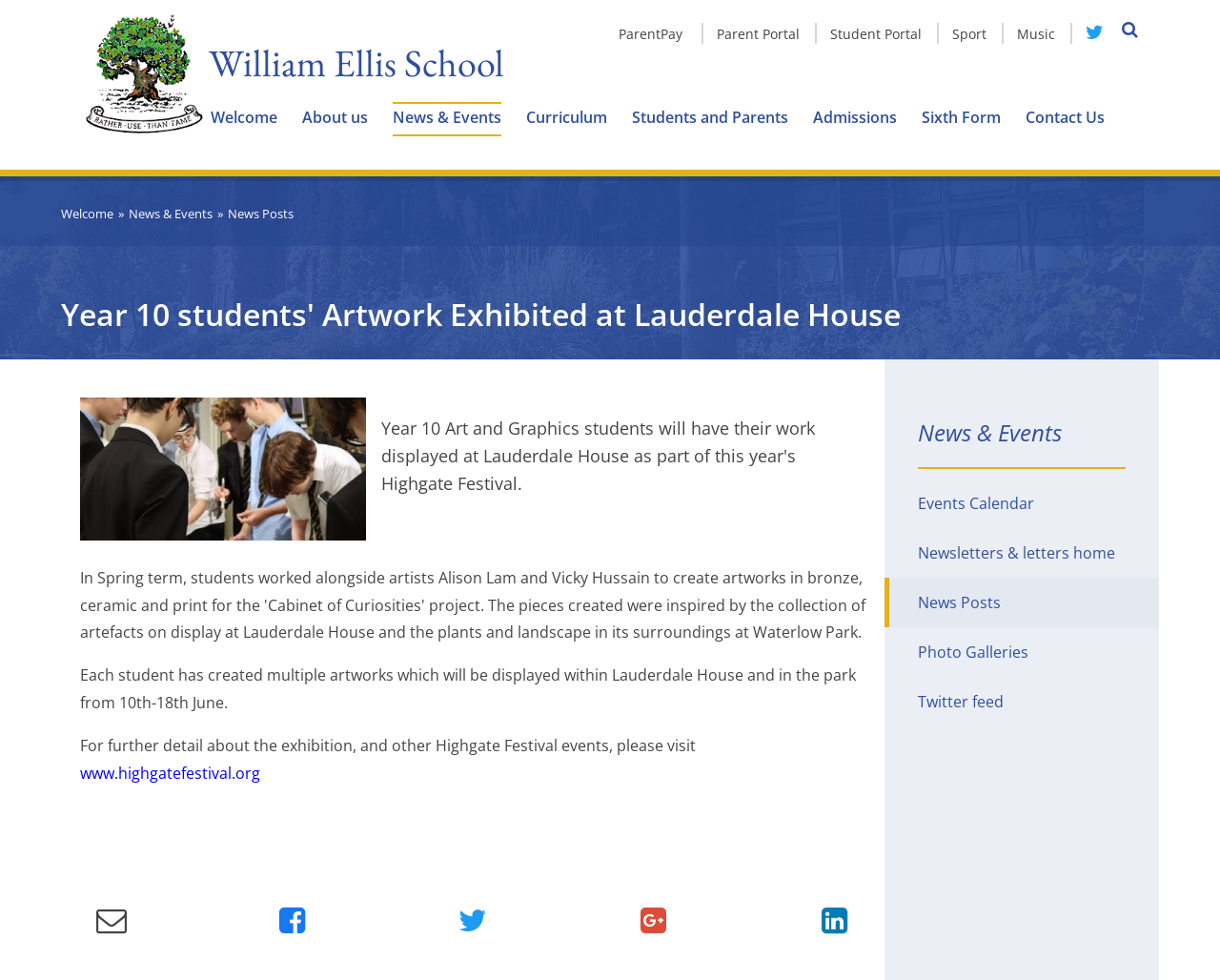Locate the bounding box coordinates of the clickable area needed to fulfill the instruction: "Visit the 'www.highgatefestival.org' website".

[0.066, 0.778, 0.213, 0.799]